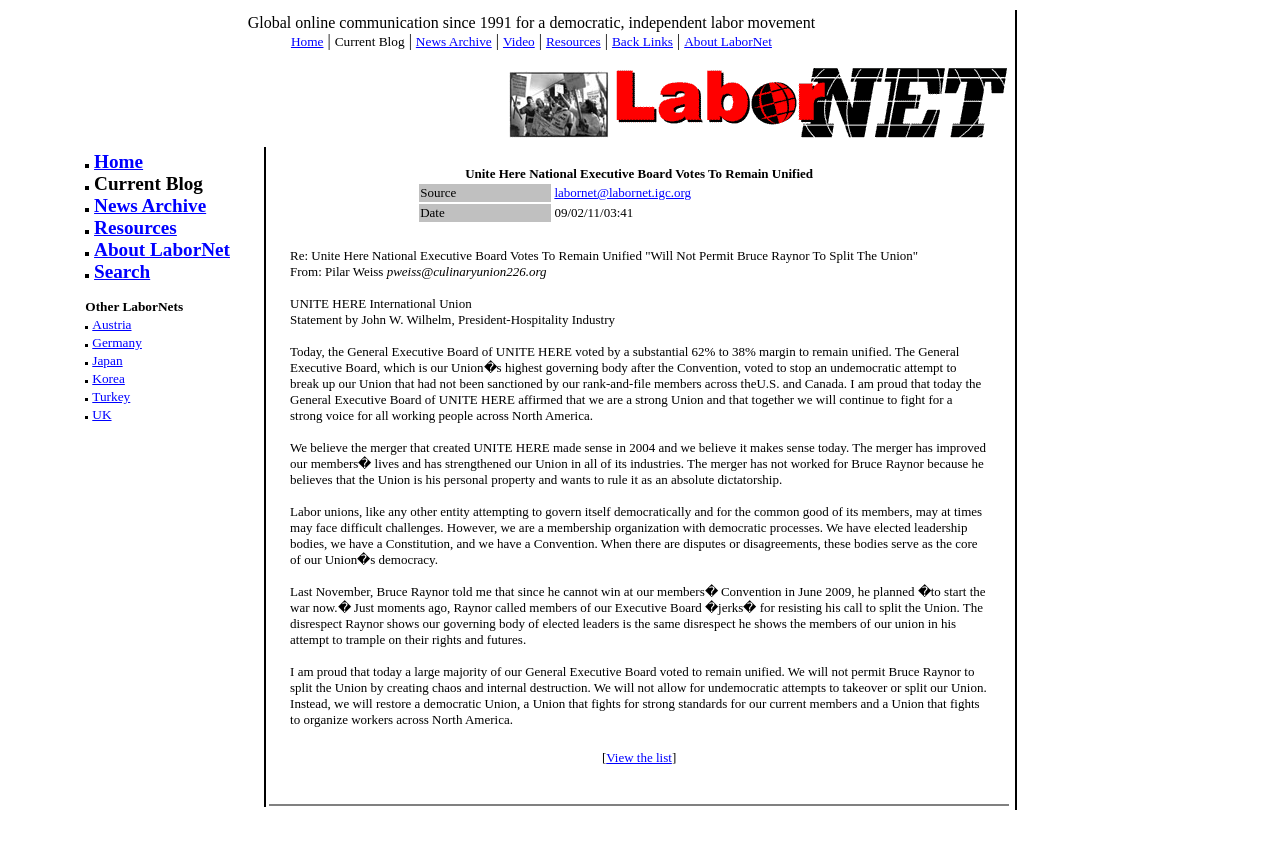Identify and provide the bounding box coordinates of the UI element described: "Germany". The coordinates should be formatted as [left, top, right, bottom], with each number being a float between 0 and 1.

[0.072, 0.395, 0.111, 0.416]